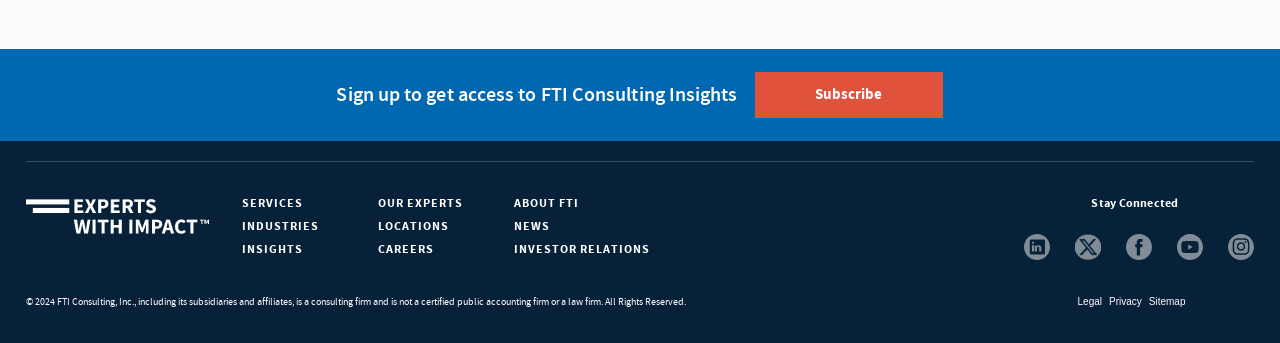How many social media links are there?
Provide a detailed answer to the question, using the image to inform your response.

There are five social media links at the bottom of the webpage, which are LinkedIn, Twitter, Facebook, YouTube, and Instagram, each with its corresponding image icon.